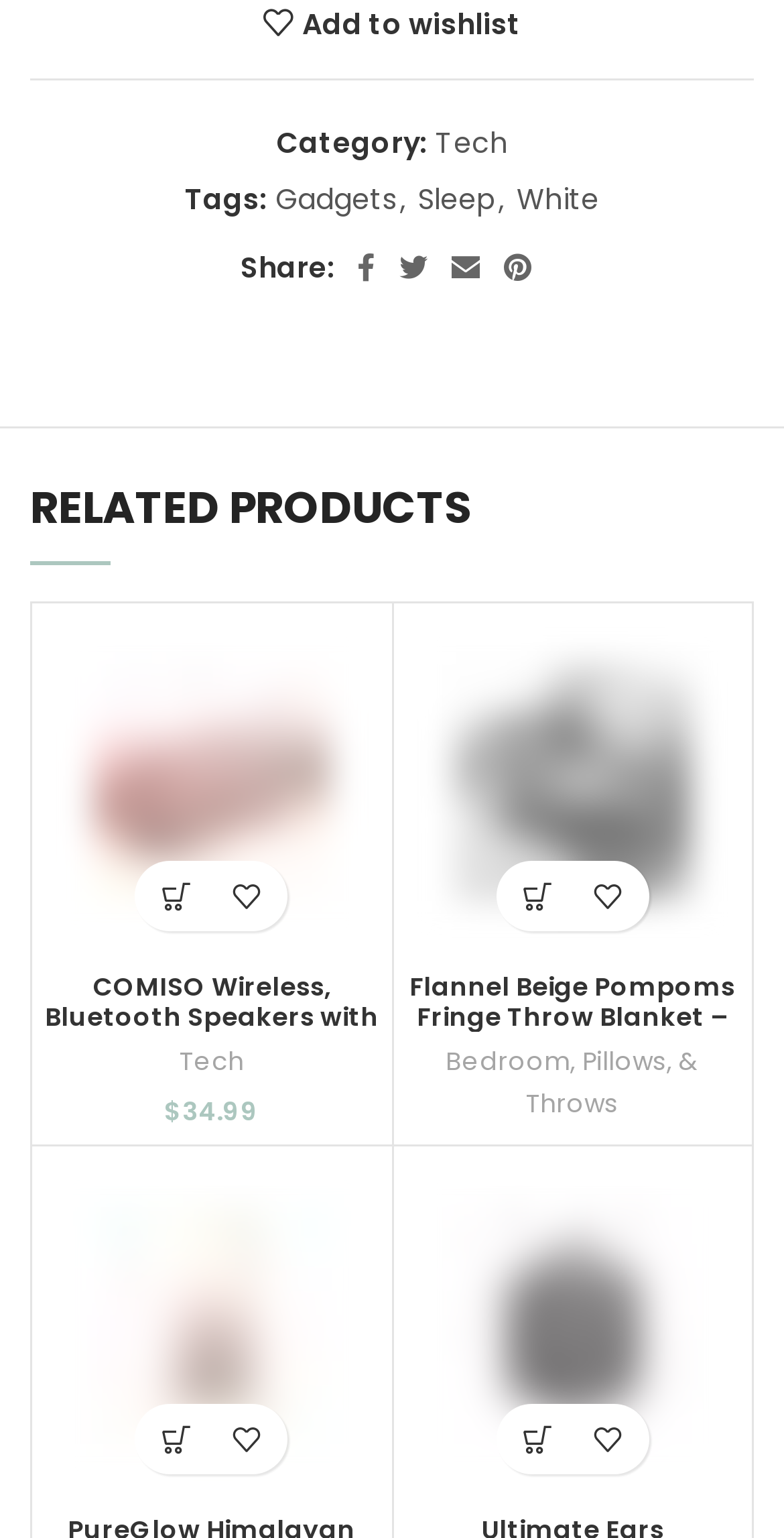Please give the bounding box coordinates of the area that should be clicked to fulfill the following instruction: "View product on Amazon". The coordinates should be in the format of four float numbers from 0 to 1, i.e., [left, top, right, bottom].

[0.18, 0.56, 0.27, 0.606]